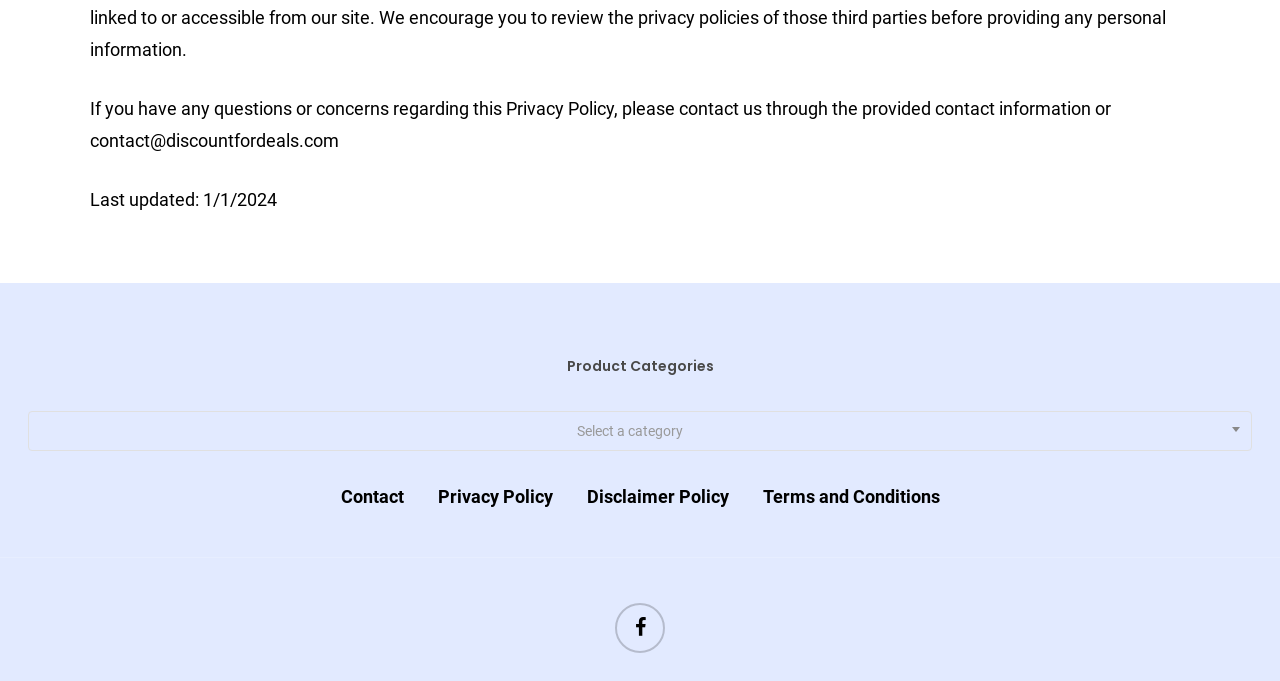Answer the question in one word or a short phrase:
What social media platform is linked?

Facebook